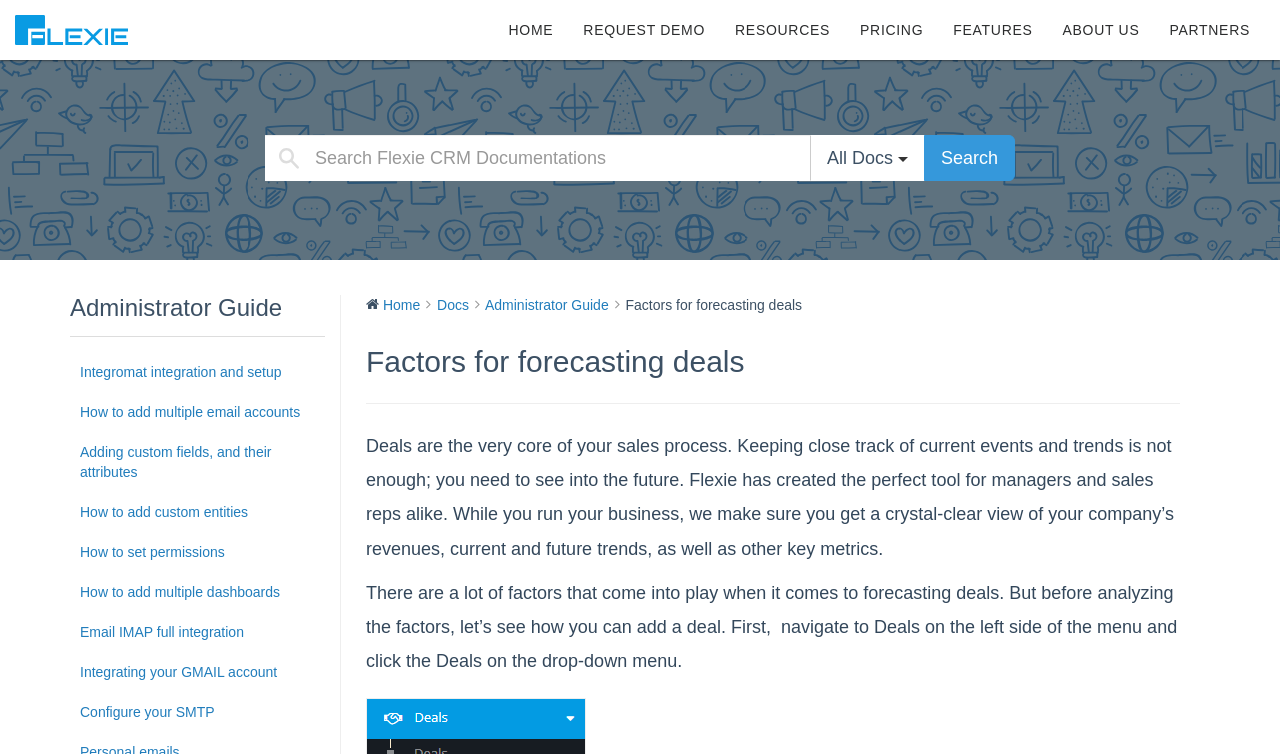Determine the bounding box coordinates of the region to click in order to accomplish the following instruction: "Search Flexie CRM Documentations". Provide the coordinates as four float numbers between 0 and 1, specifically [left, top, right, bottom].

[0.207, 0.179, 0.634, 0.24]